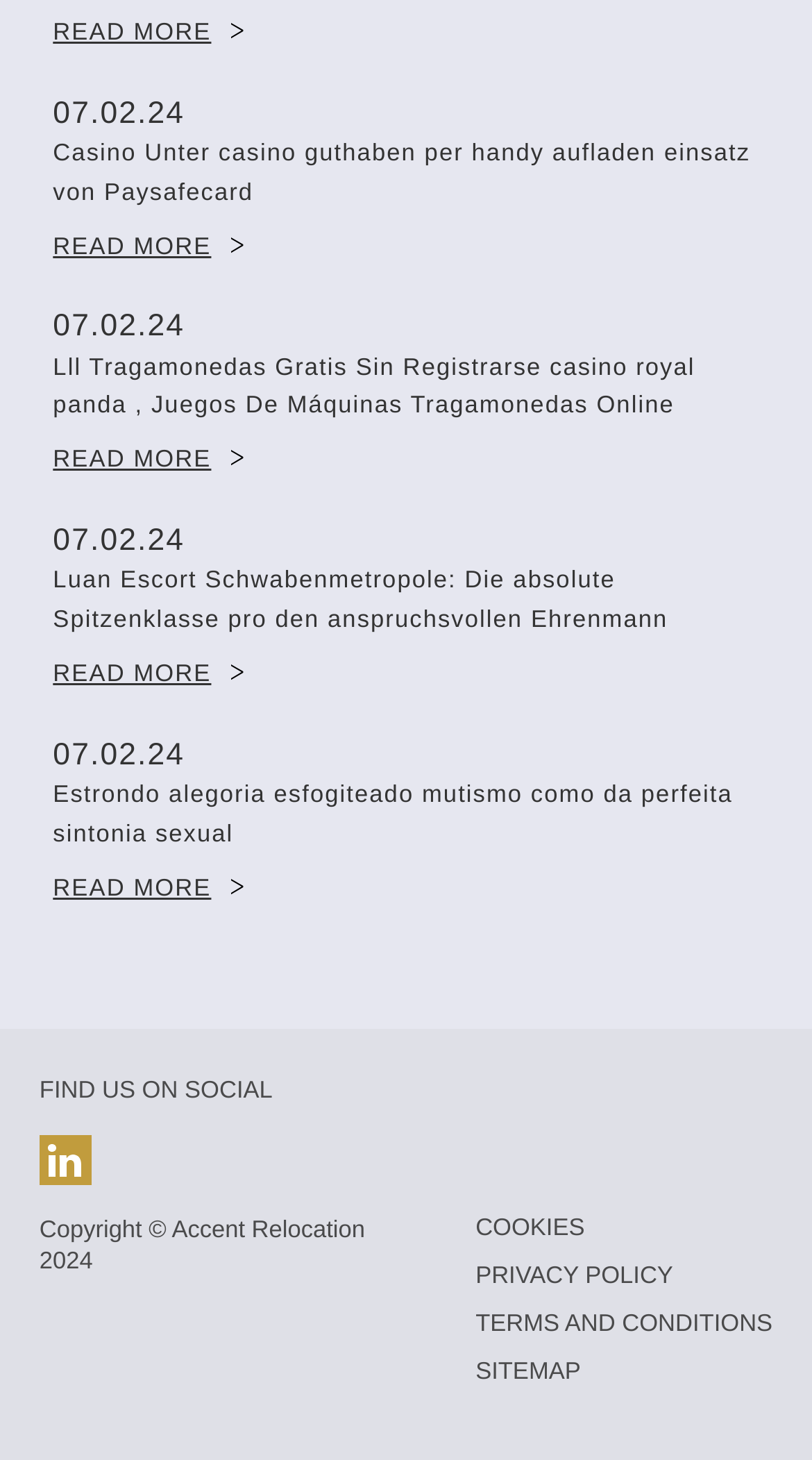Locate the bounding box coordinates of the region to be clicked to comply with the following instruction: "Visit LinkedIn page". The coordinates must be four float numbers between 0 and 1, in the form [left, top, right, bottom].

[0.049, 0.777, 0.112, 0.812]